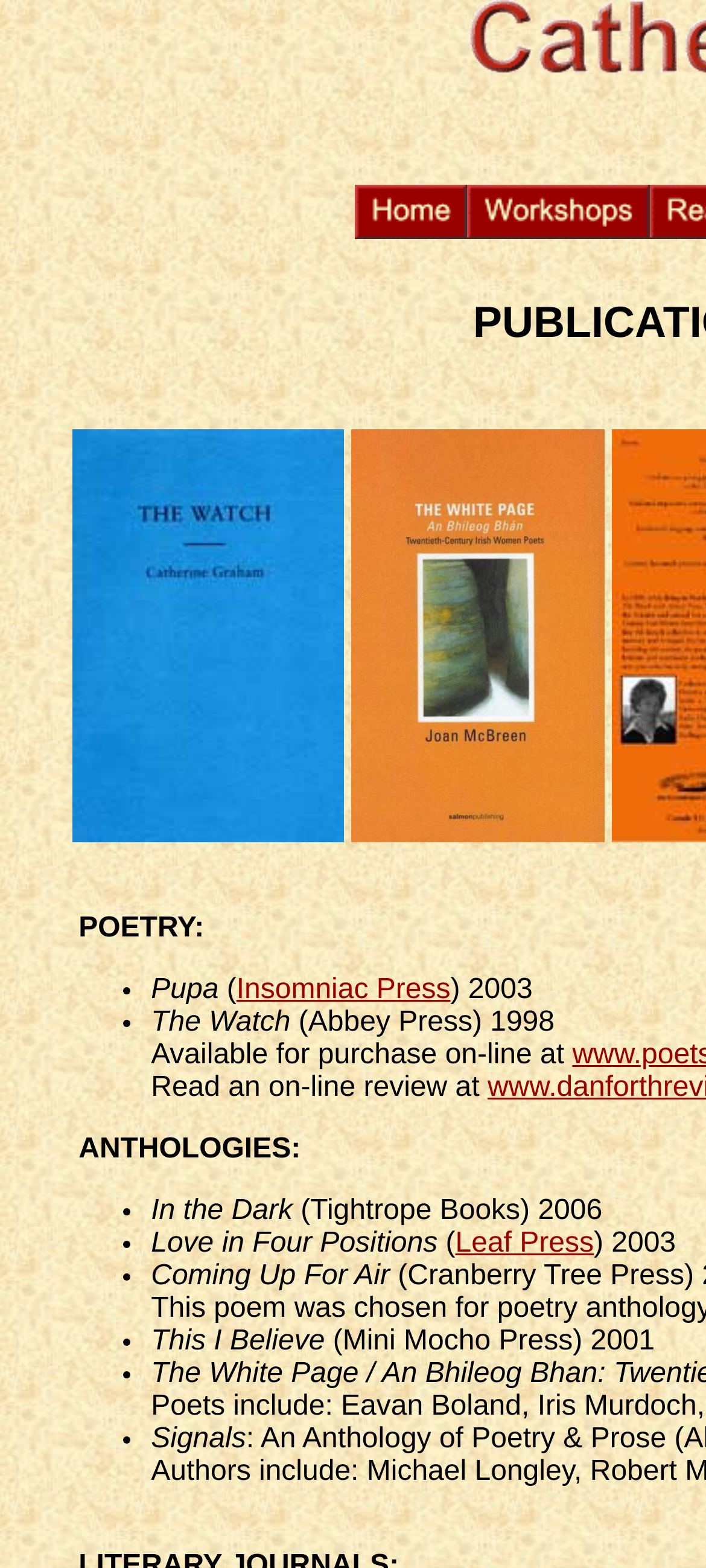Explain the webpage's layout and main content in detail.

This webpage is about Catherine Graham, an author, and her literary works. At the top, there are two links, "Home Page" and "Workshops & School Visits", accompanied by their respective images. Below these links, there are two large images, one on the left and one on the right, taking up almost half of the page.

On the left side, there is a list of publications, each marked with a bullet point. The list includes "The Watch" (Abbey Press, 1998), "In the Dark" (Tightrope Books, 2006), "Love in Four Positions" (Leaf Press, 2003), "Coming Up For Air", and "This I Believe" (Mini Mocho Press, 2001). Each publication is accompanied by its publisher and publication year. There are also links to purchase or read reviews of some of these publications online.

On the right side, there is another list, marked with bullet points, which appears to be a list of anthologies, including "Signals". The webpage provides a comprehensive overview of Catherine Graham's literary works, with links to learn more or purchase her books online.